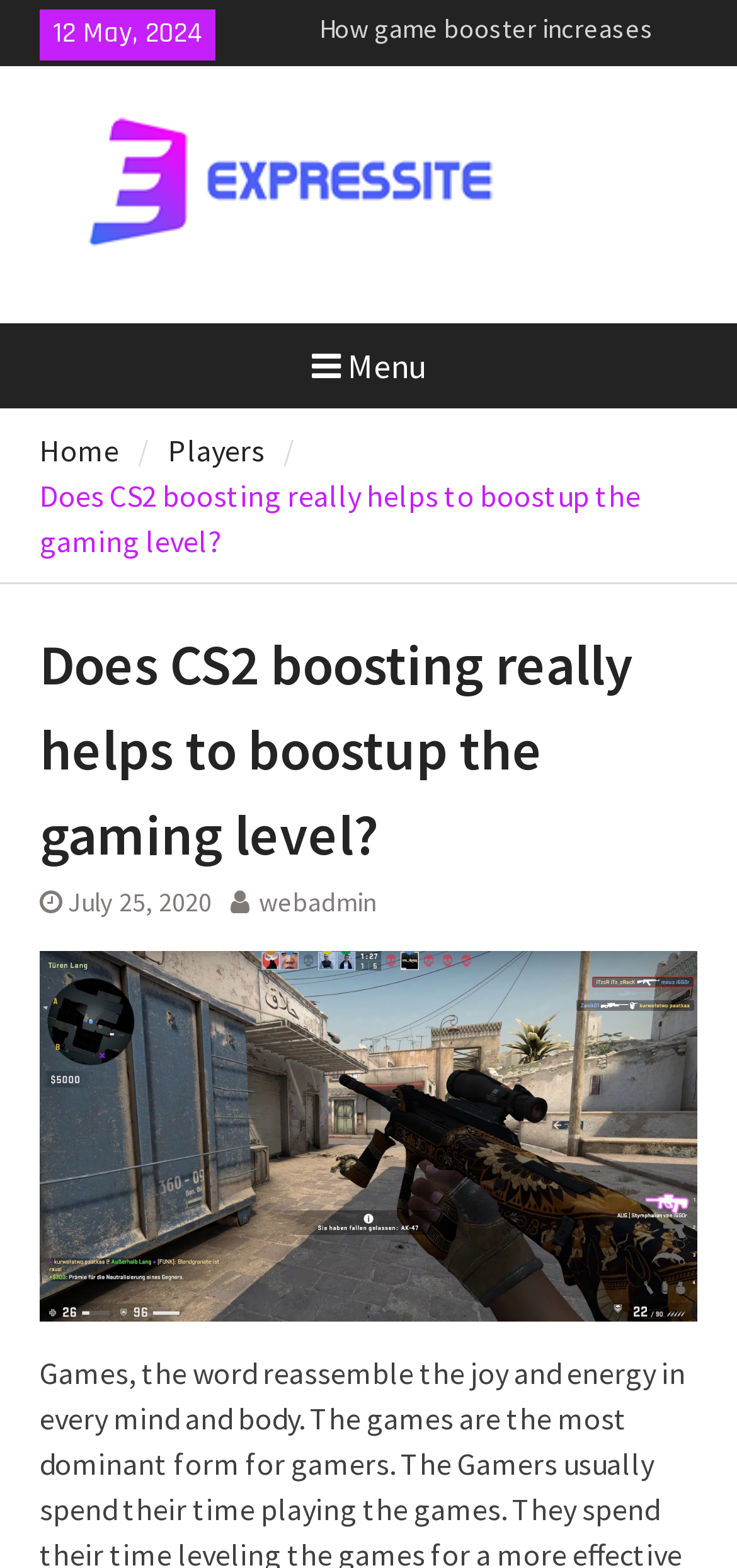What is the main title displayed on this webpage?

Does CS2 boosting really helps to boostup the gaming level?